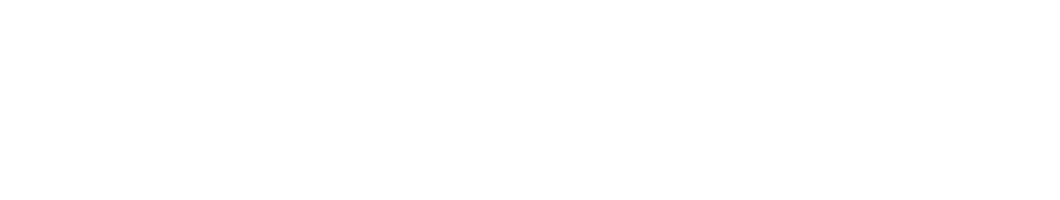Describe all the visual components present in the image.

The image depicts a visual element that is part of a section titled "Delivering Growth Strategy Services." This area showcases the company's commitment to enhancing business growth through strategic services tailored for sectors like Telecoms, Enterprise, and Mobile, particularly in Europe. Accompanying this visual is a text link that invites viewers to "Close Deals," emphasizing the importance of not just selling, but also effectively guiding organizations towards their objectives. This reflective approach promises to help businesses adapt to future challenges and seize opportunities for sustainable growth.